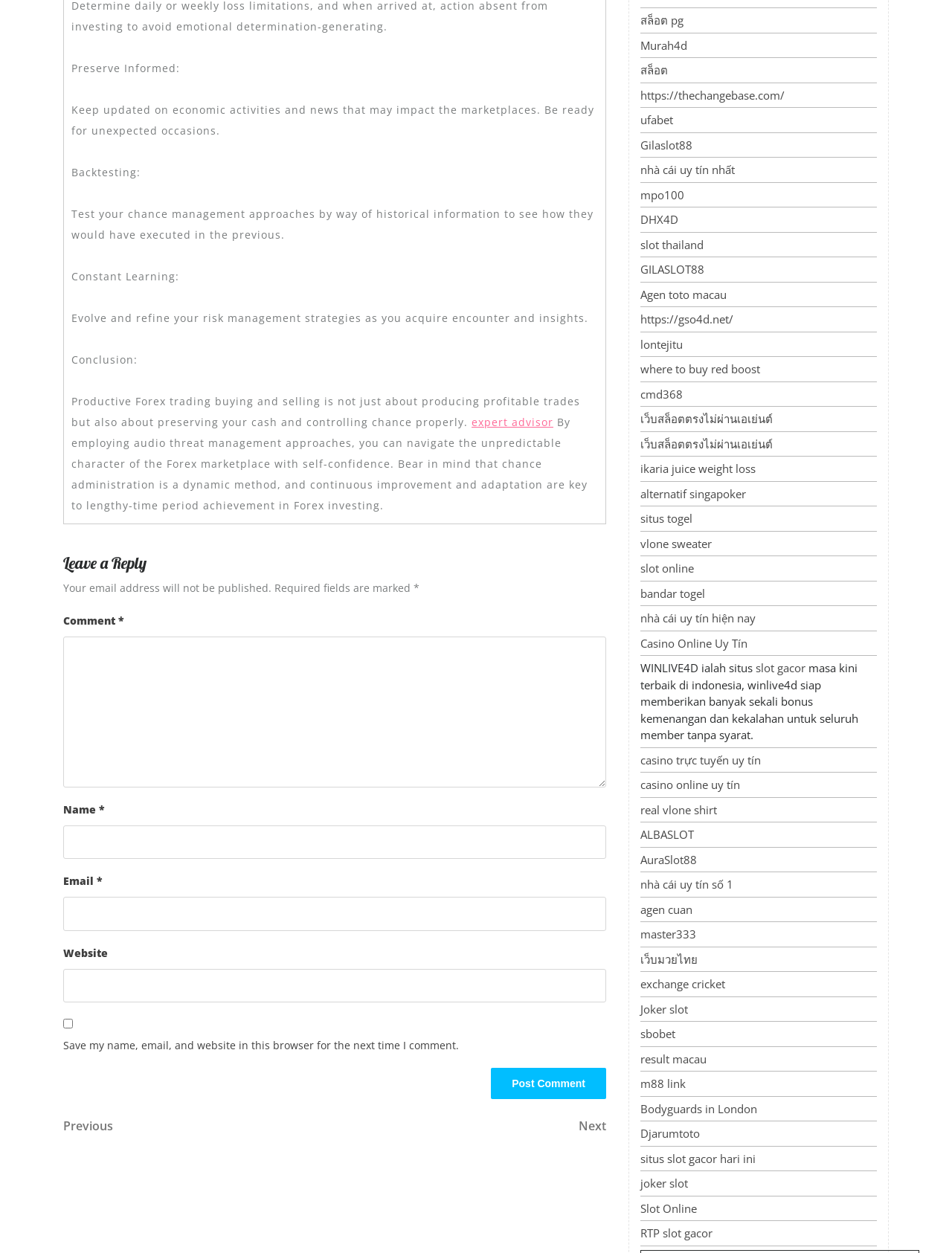Identify the bounding box coordinates of the section that should be clicked to achieve the task described: "Leave a comment".

[0.066, 0.442, 0.637, 0.456]